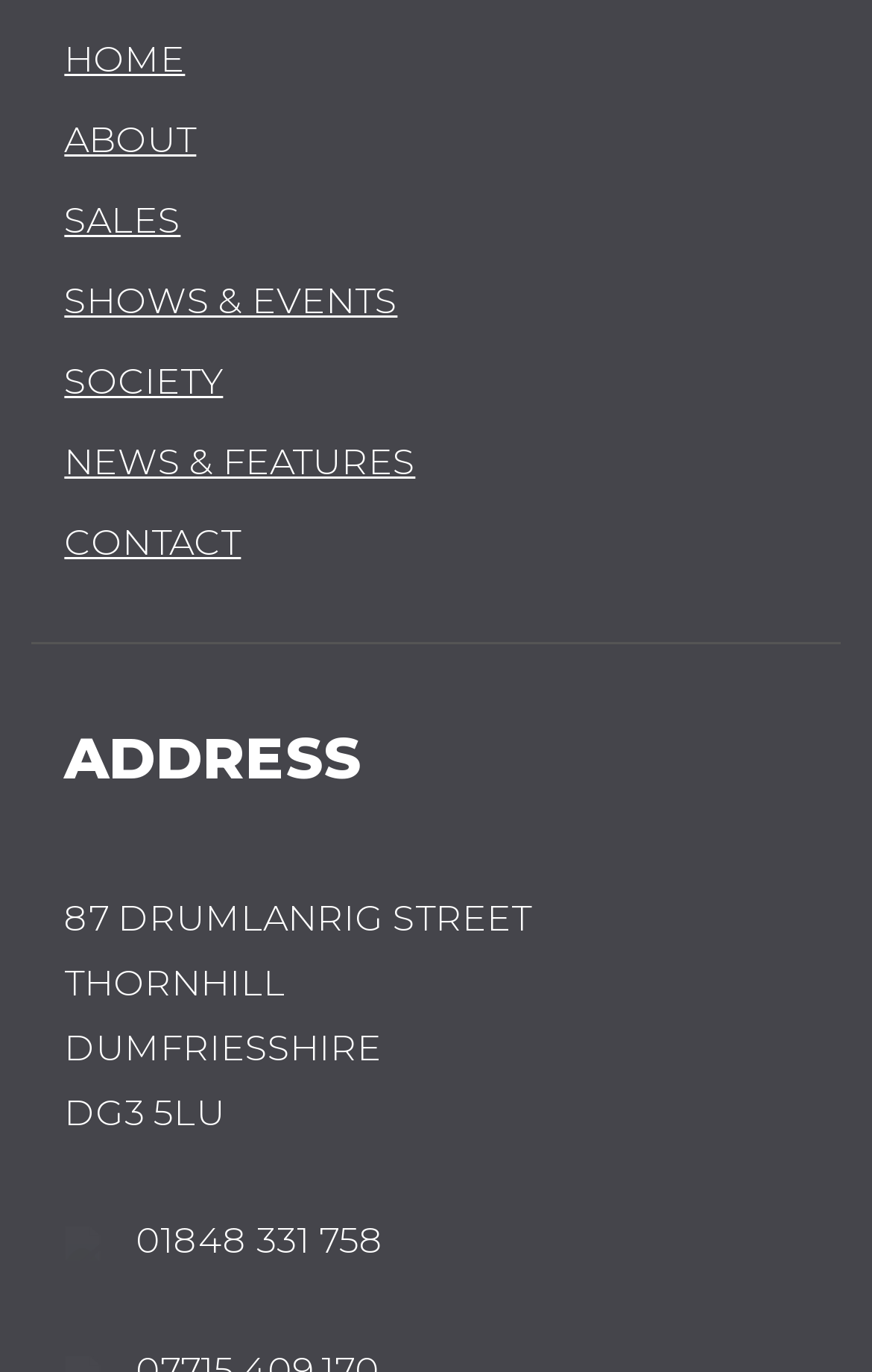Answer the question with a brief word or phrase:
What is below the navigation section?

ADDRESS